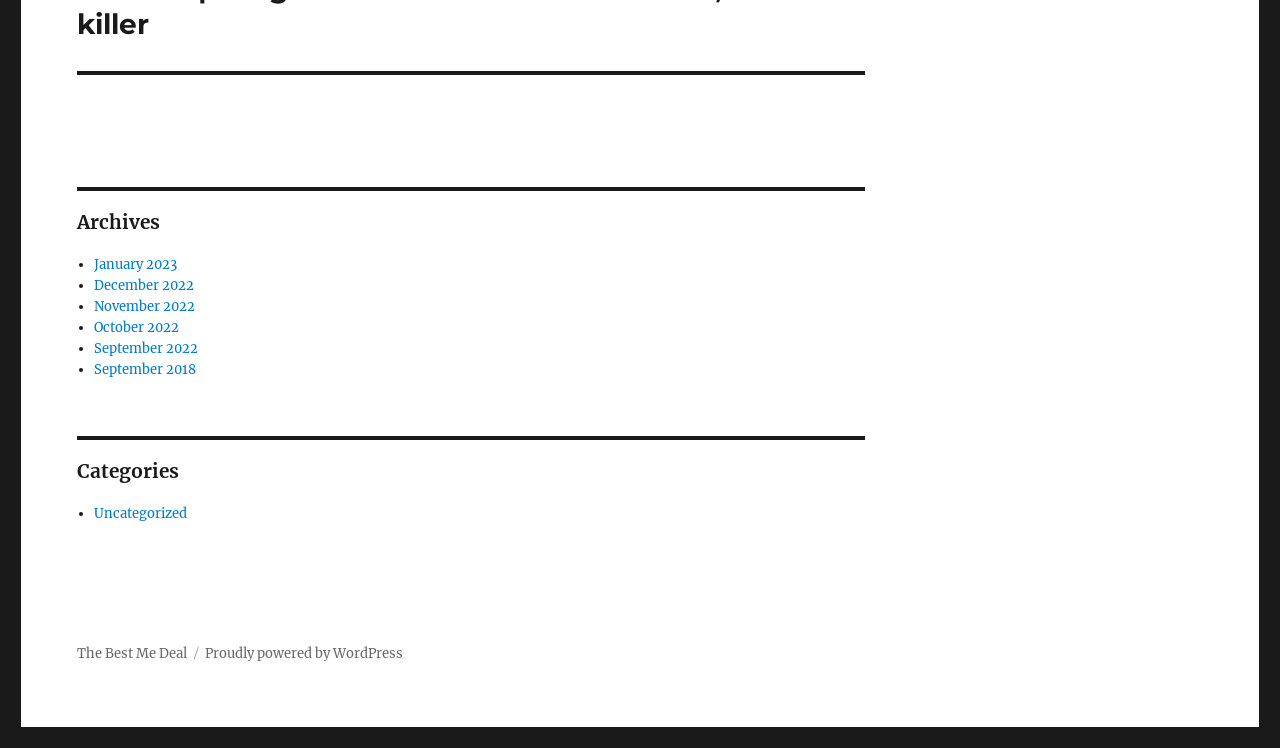Could you please study the image and provide a detailed answer to the question:
What is the most recent archive?

I determined the most recent archive by looking at the list of archives, which are organized in a vertical list with the most recent one at the top. The first archive in the list is 'January 2023', which suggests that it is the most recent one.